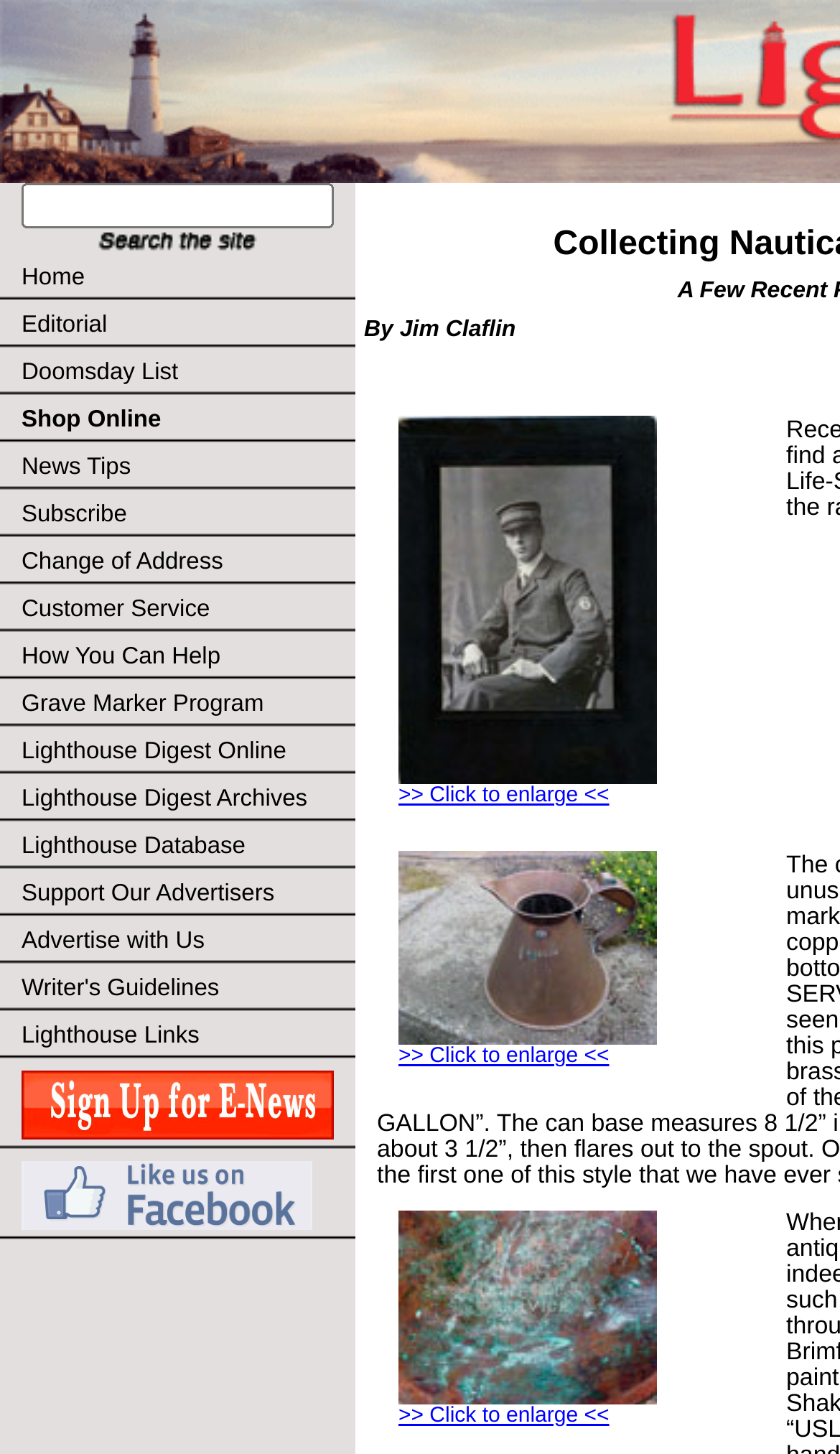Based on the image, provide a detailed response to the question:
What type of content is featured on the website?

The website contains links to sections such as 'Lighthouse Digest Online', 'Lighthouse Digest Archives', and 'Lighthouse Database', which suggests that the website features content related to lighthouses. Additionally, the meta description mentions 'Collecting Nautical Antiques', which further supports the idea that the website is focused on lighthouse-related content.